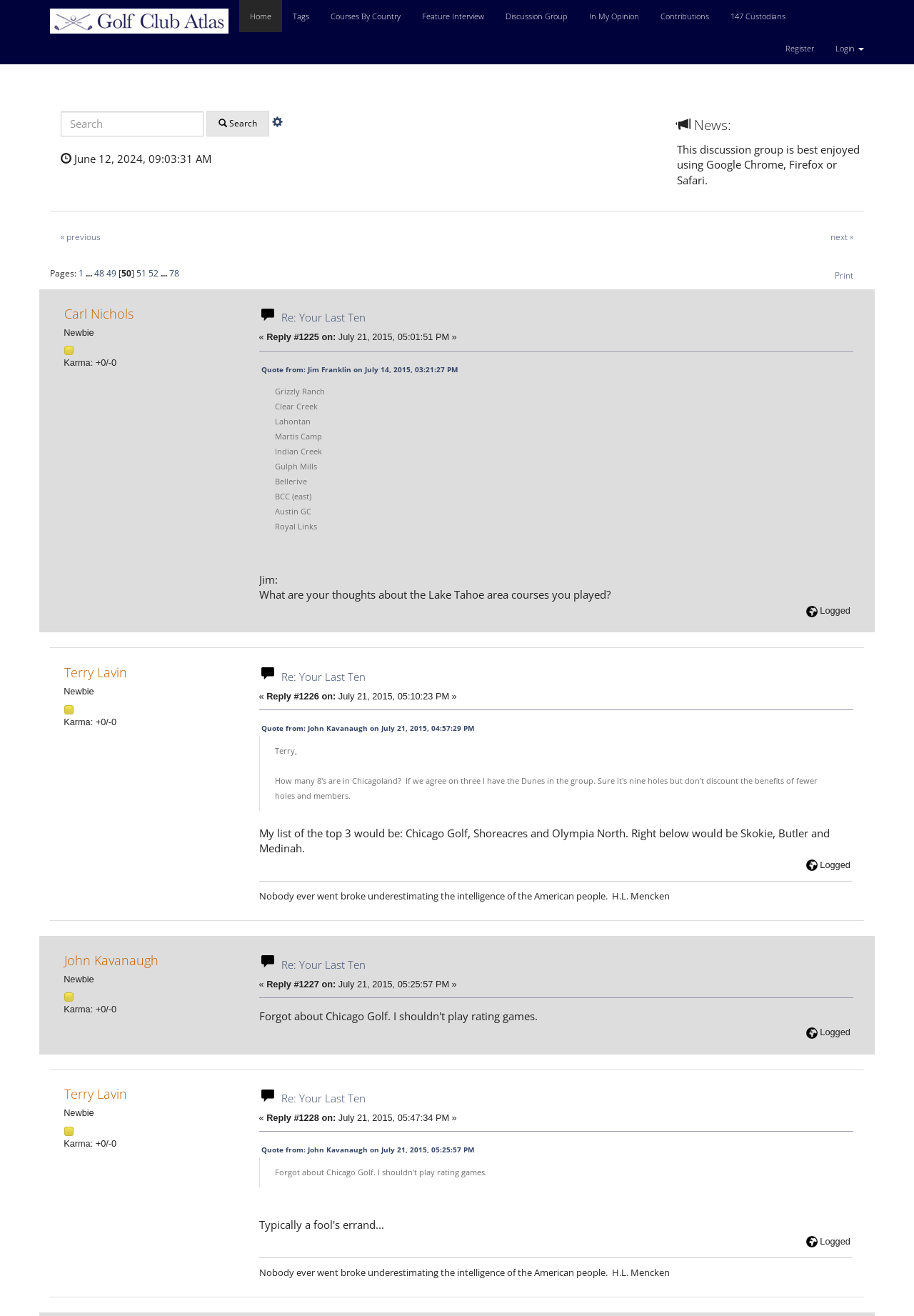Identify the bounding box coordinates for the region of the element that should be clicked to carry out the instruction: "Print the page". The bounding box coordinates should be four float numbers between 0 and 1, i.e., [left, top, right, bottom].

[0.902, 0.199, 0.945, 0.219]